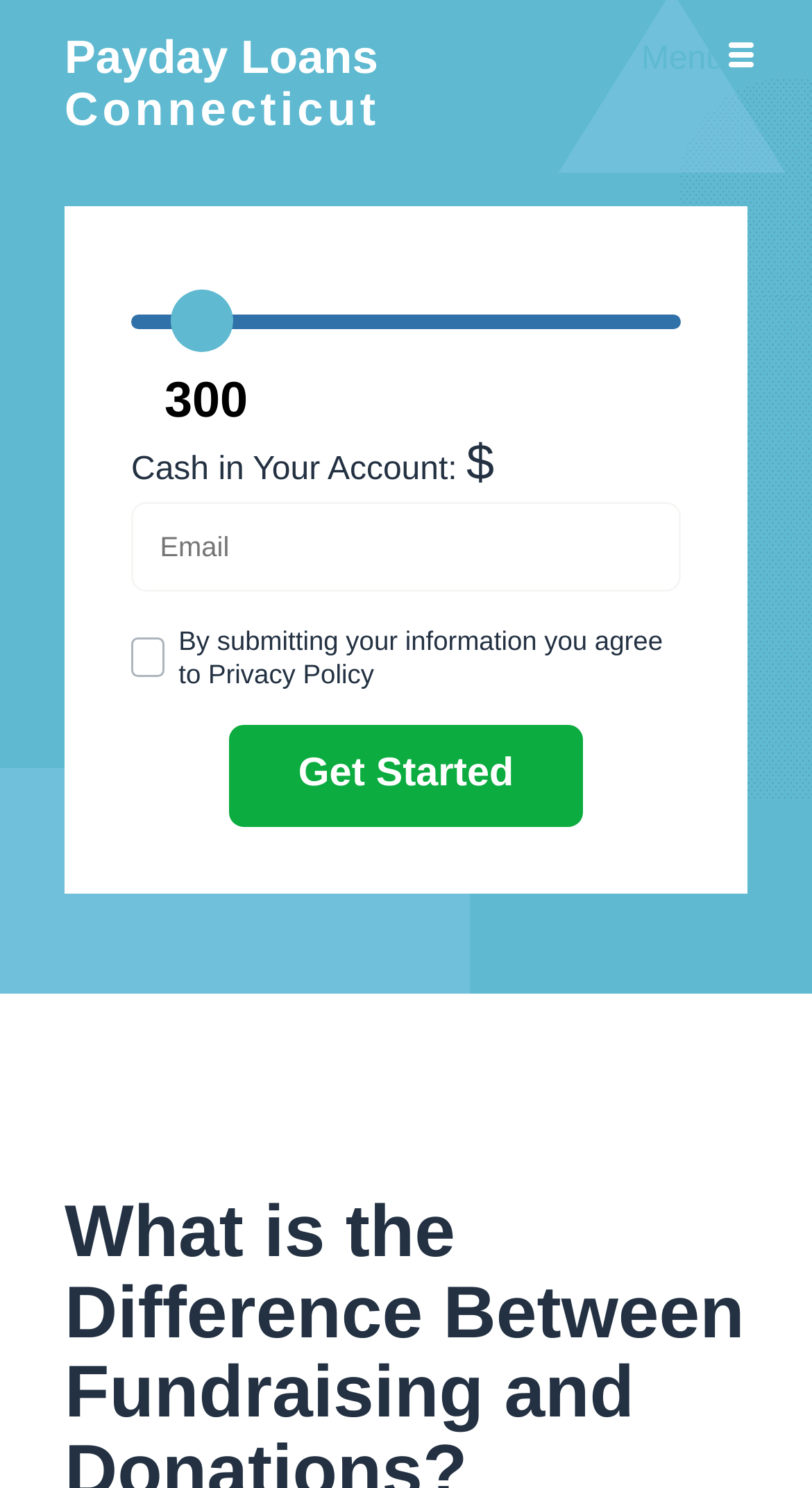Determine the bounding box coordinates for the UI element described. Format the coordinates as (top-left x, top-left y, bottom-right x, bottom-right y) and ensure all values are between 0 and 1. Element description: Contact

[0.162, 0.246, 0.408, 0.316]